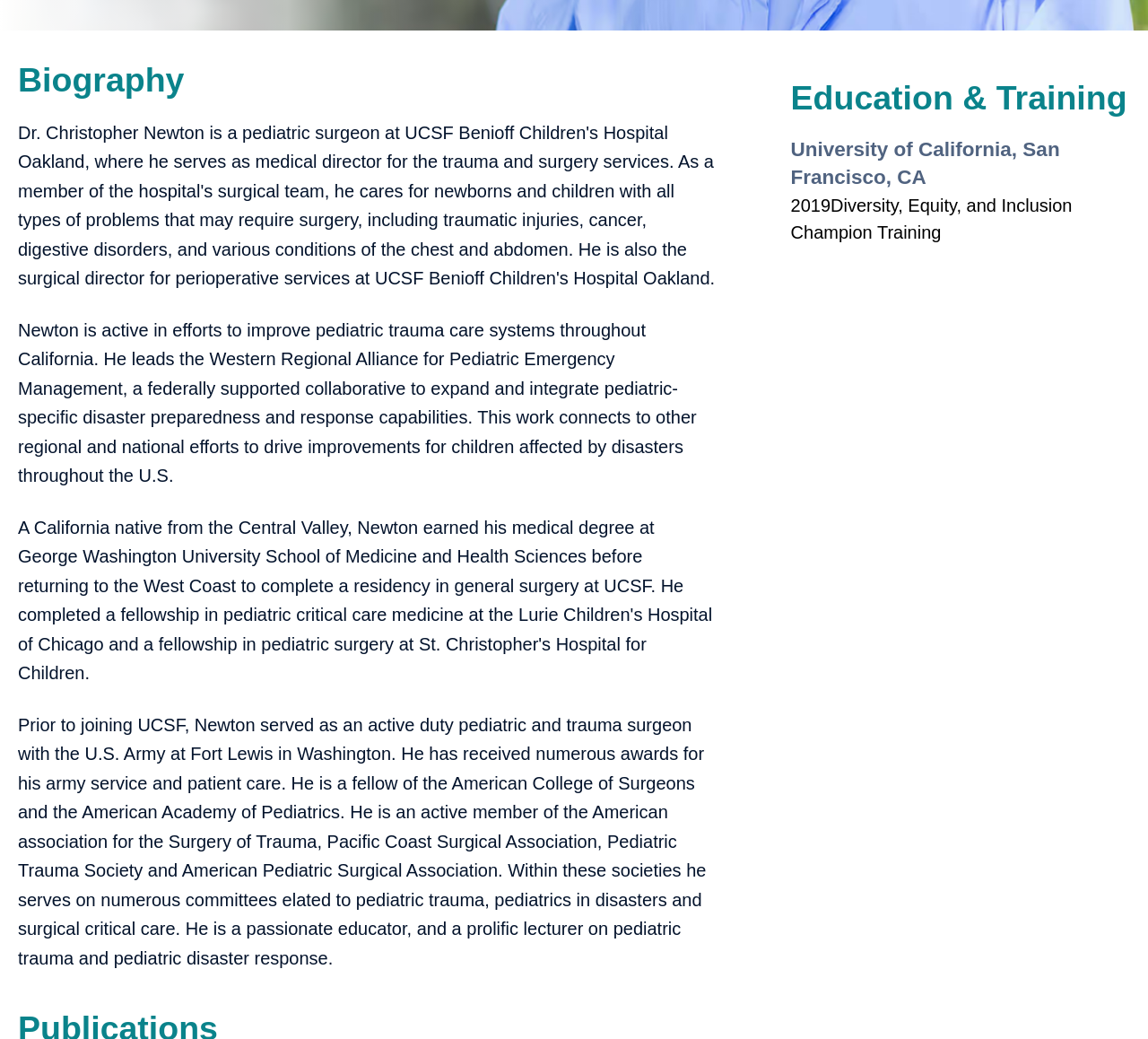Determine the bounding box of the UI element mentioned here: "@UCSFfetal". The coordinates must be in the format [left, top, right, bottom] with values ranging from 0 to 1.

[0.889, 0.319, 0.966, 0.337]